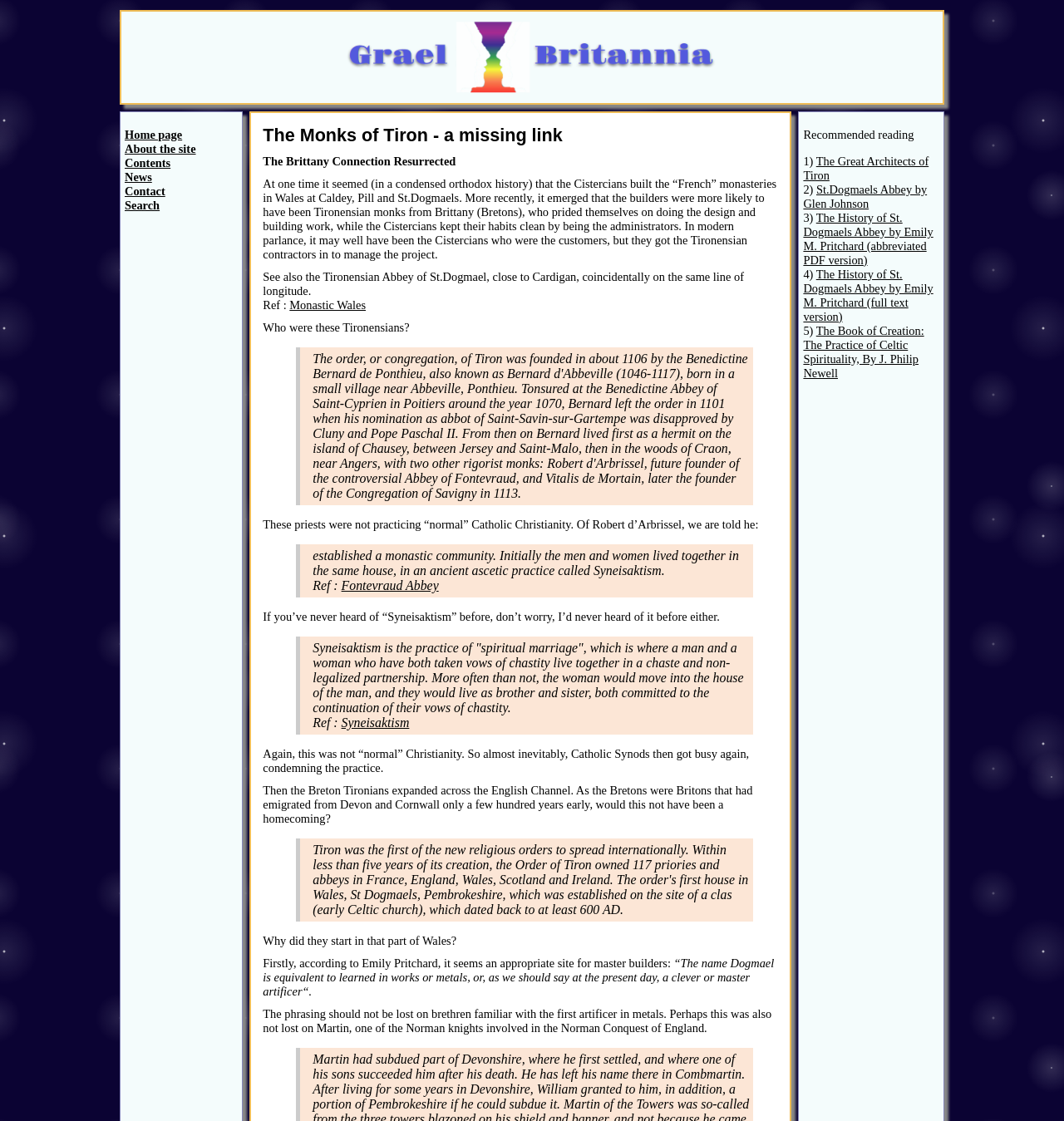Create a detailed narrative of the webpage’s visual and textual elements.

The webpage is about Grael Britannia, focusing on the gnostic traditions in Britain. At the top, there is a navigation menu with links to "Contents", "Home page", "About the site", "News", "Contact", and "Search". 

Below the navigation menu, there is a heading "The Monks of Tiron - a missing link" followed by a subheading "The Brittany Connection Resurrected". The main content of the webpage is a long article discussing the history of the Tironensian monks from Brittany and their connection to Wales. The article is divided into several sections, each with a distinct topic, such as the builders of monasteries in Wales, the practice of Syneisaktism, and the expansion of the Breton Tironians across the English Channel.

Throughout the article, there are several blockquotes that highlight specific points or quotes. The article also includes links to external sources, such as "Monastic Wales", "Fontevraud Abbey", and "Syneisaktism", as well as recommended readings with links to books and articles.

On the right side of the webpage, there is a section with recommended readings, which lists five books or articles with links to access them. The webpage has a simple layout with a focus on presenting the content in a clear and readable manner.